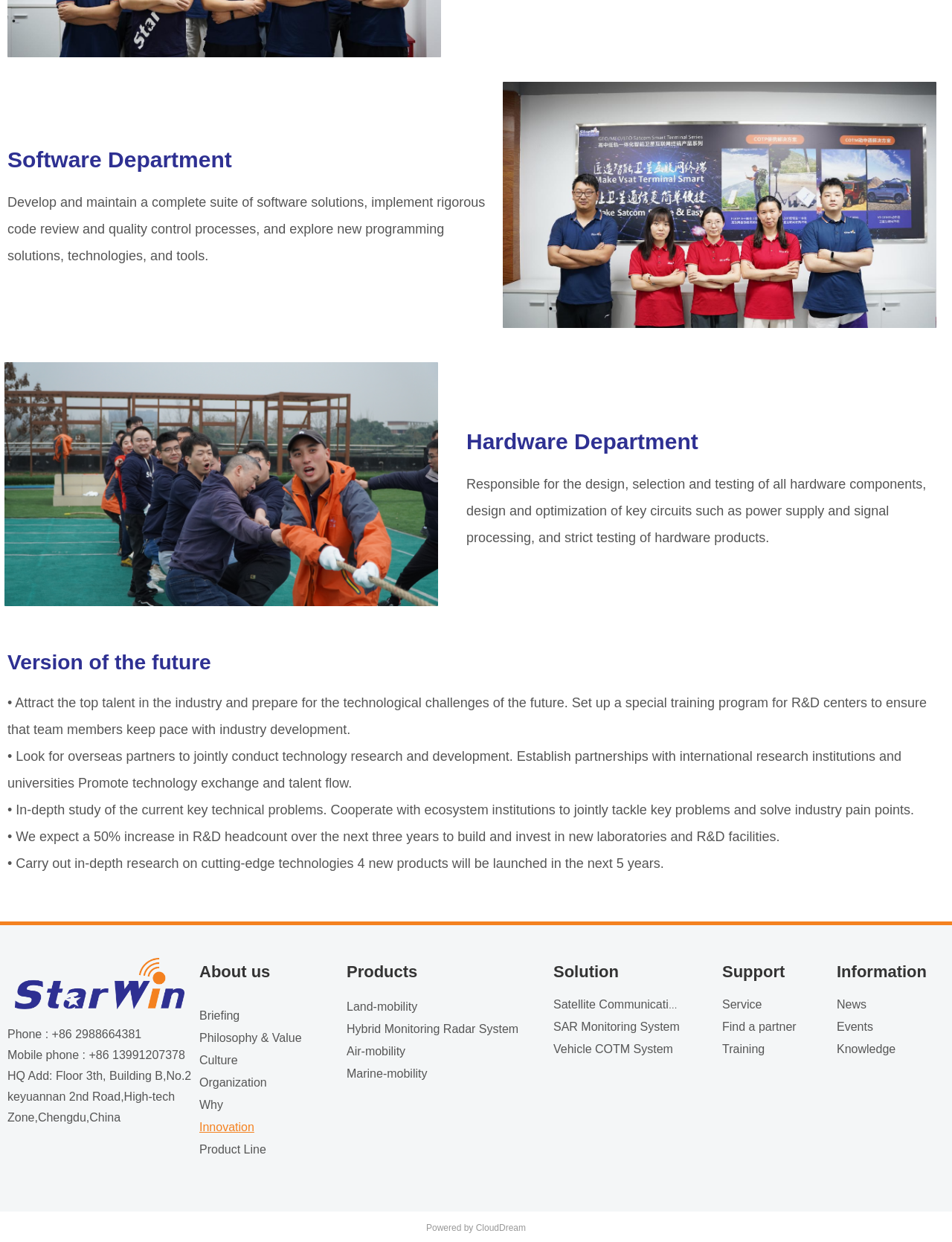Find the bounding box coordinates of the element to click in order to complete the given instruction: "Click on 'Land-mobility'."

[0.356, 0.801, 0.553, 0.819]